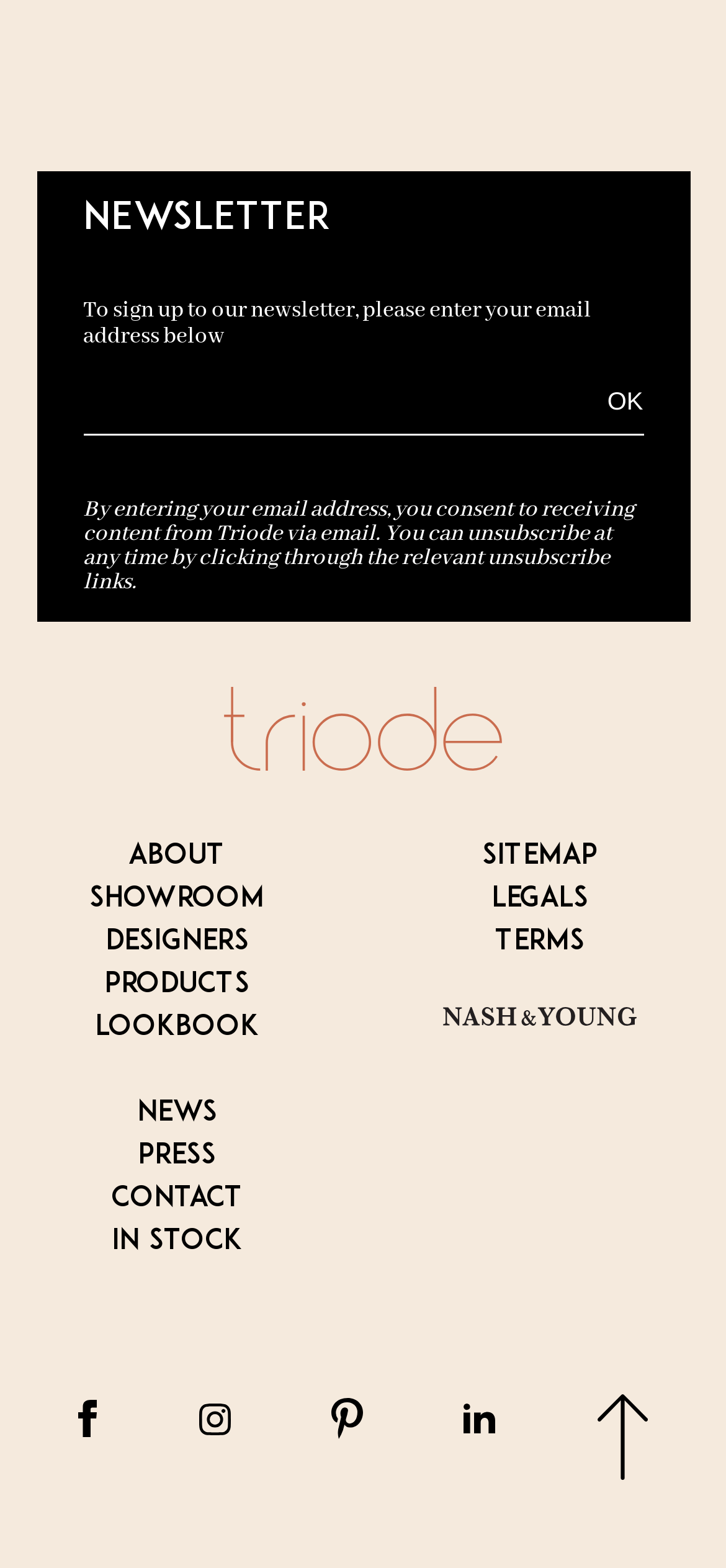Answer the following in one word or a short phrase: 
What is the name of the designer or brand featured at the bottom of the webpage?

Nash and Young